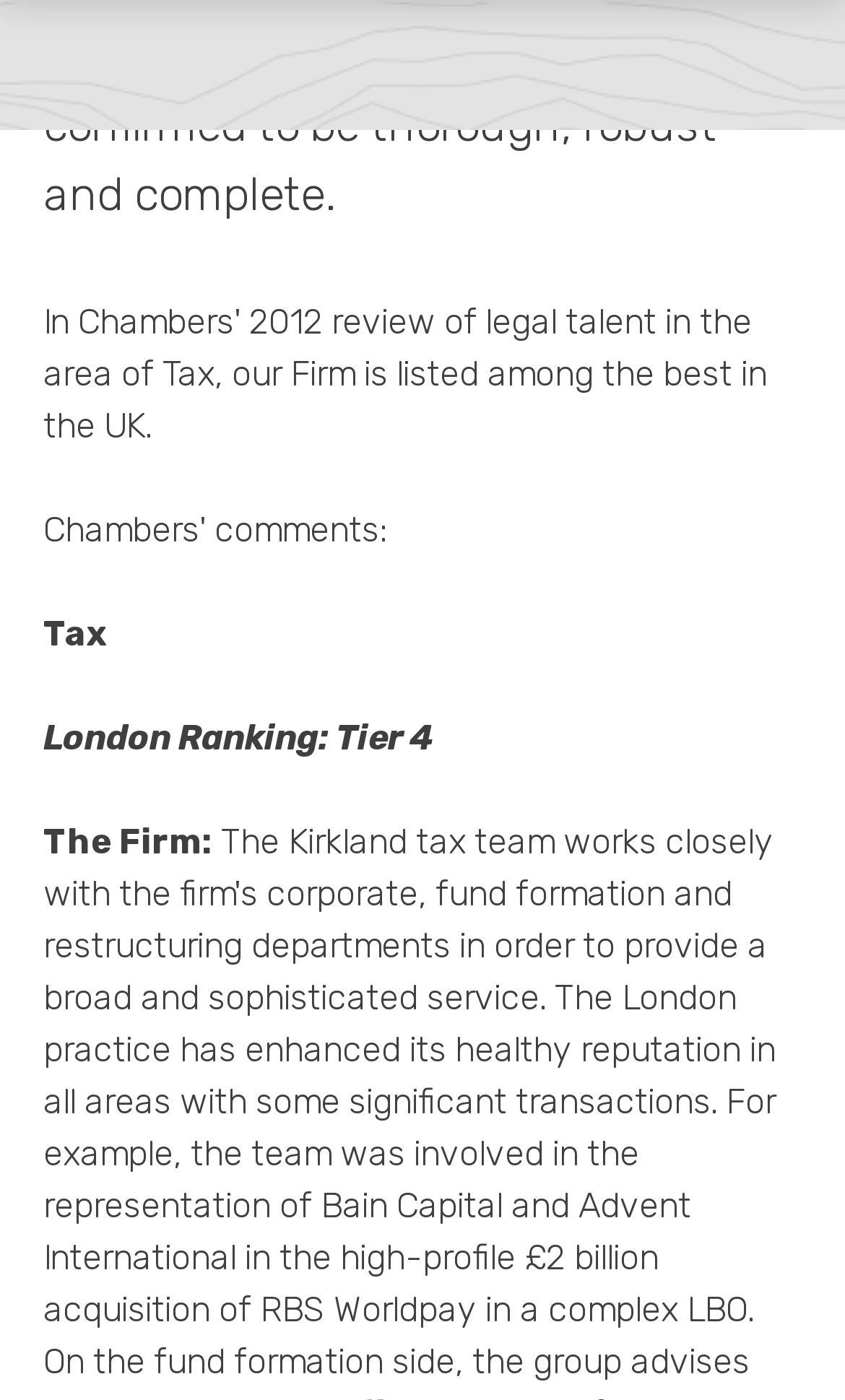Determine the bounding box coordinates of the clickable area required to perform the following instruction: "Click Professionals". The coordinates should be represented as four float numbers between 0 and 1: [left, top, right, bottom].

[0.051, 0.108, 0.413, 0.159]